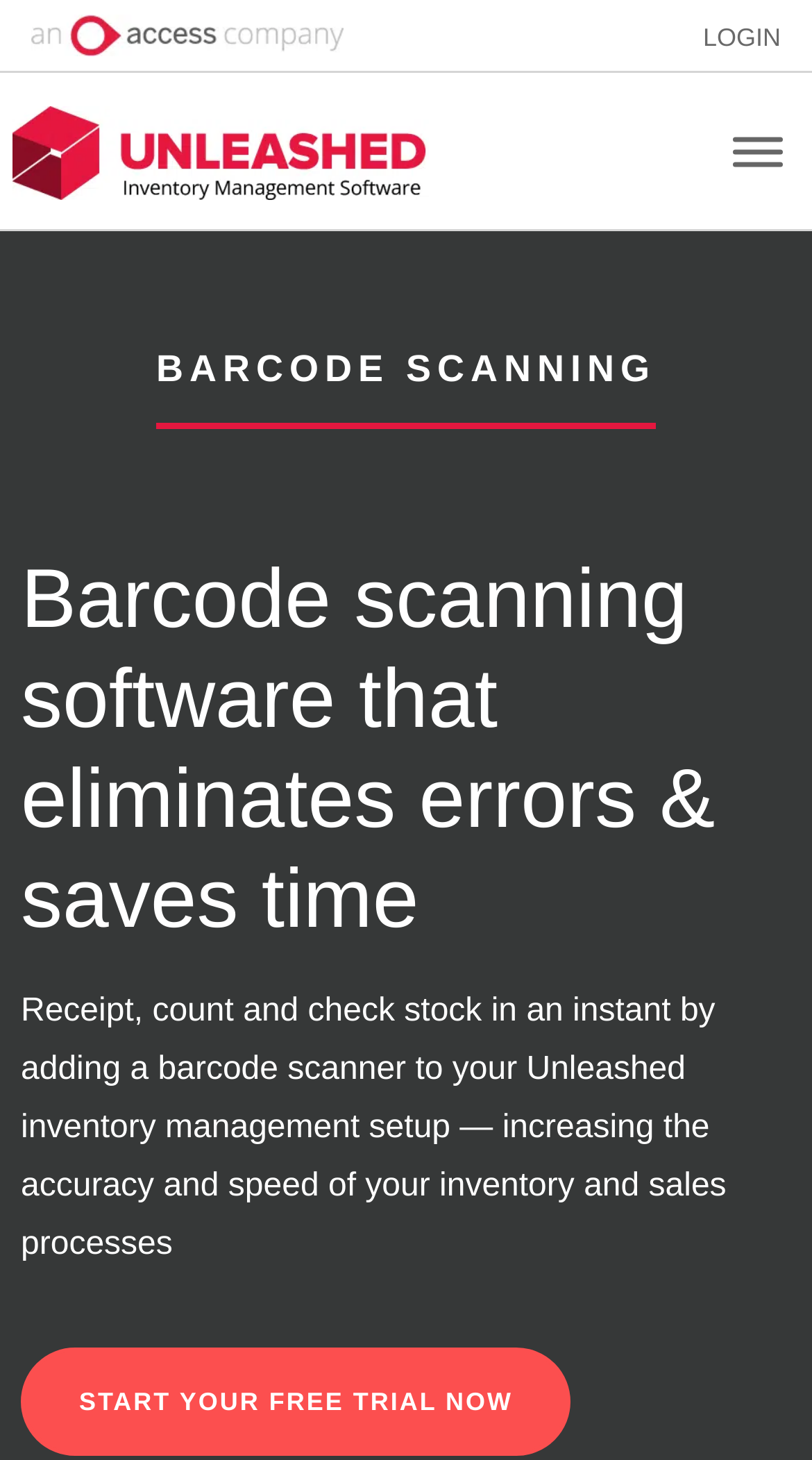Identify the bounding box for the given UI element using the description provided. Coordinates should be in the format (top-left x, top-left y, bottom-right x, bottom-right y) and must be between 0 and 1. Here is the description: Coffee Packaging

None